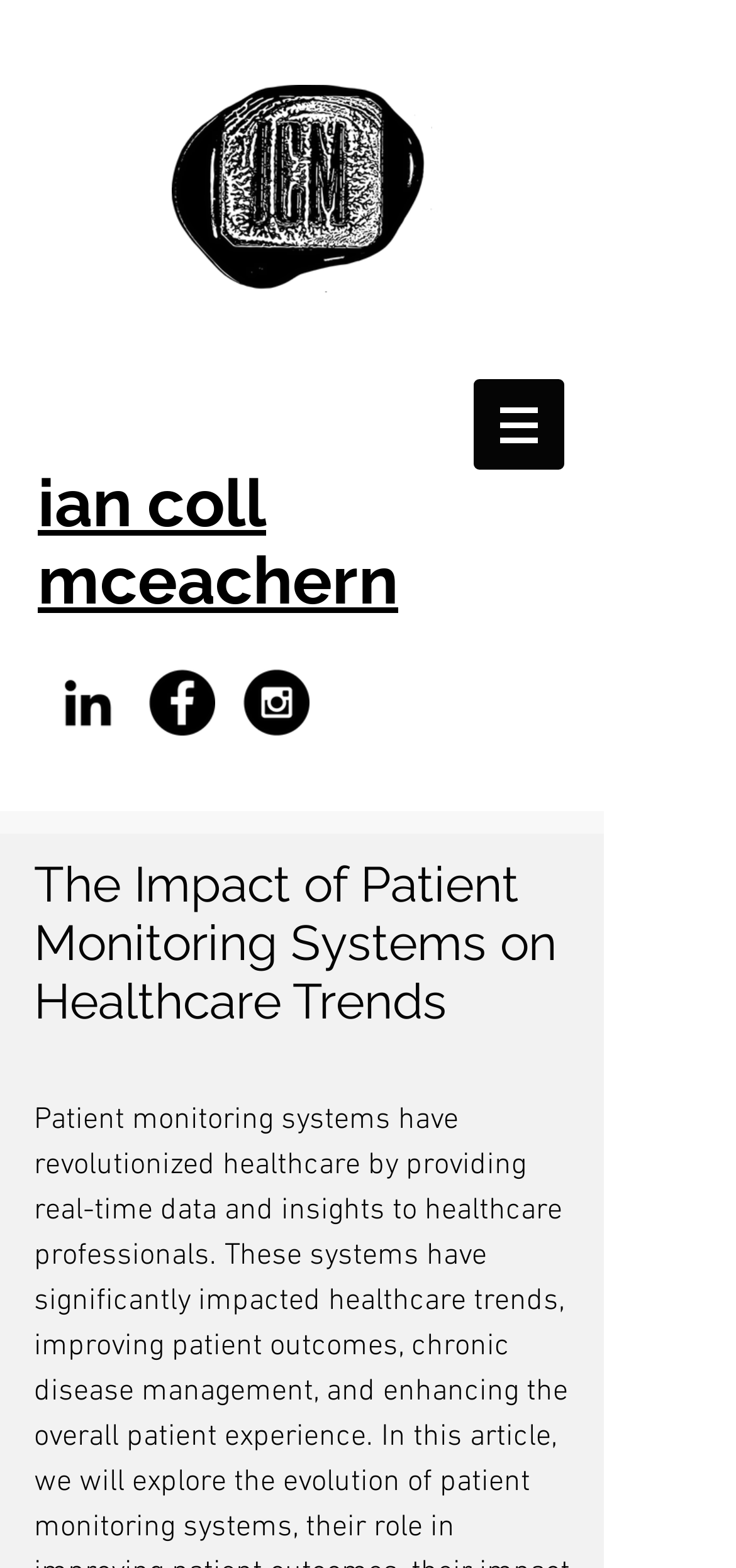Give a short answer using one word or phrase for the question:
What is the color of the wax seal stamp?

Burgundy